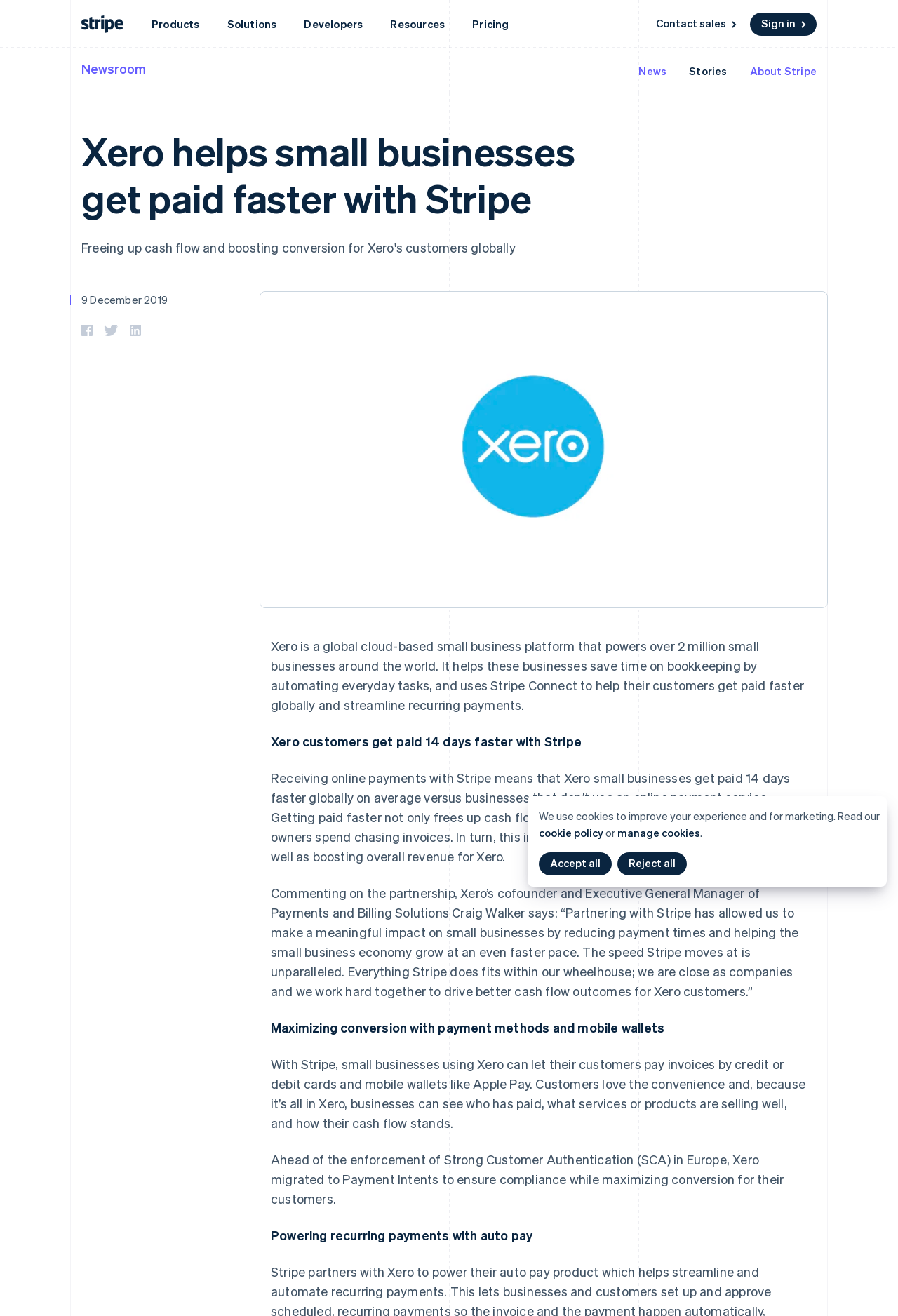Provide the bounding box coordinates of the area you need to click to execute the following instruction: "Click on the 'Billing' link".

[0.153, 0.051, 0.323, 0.072]